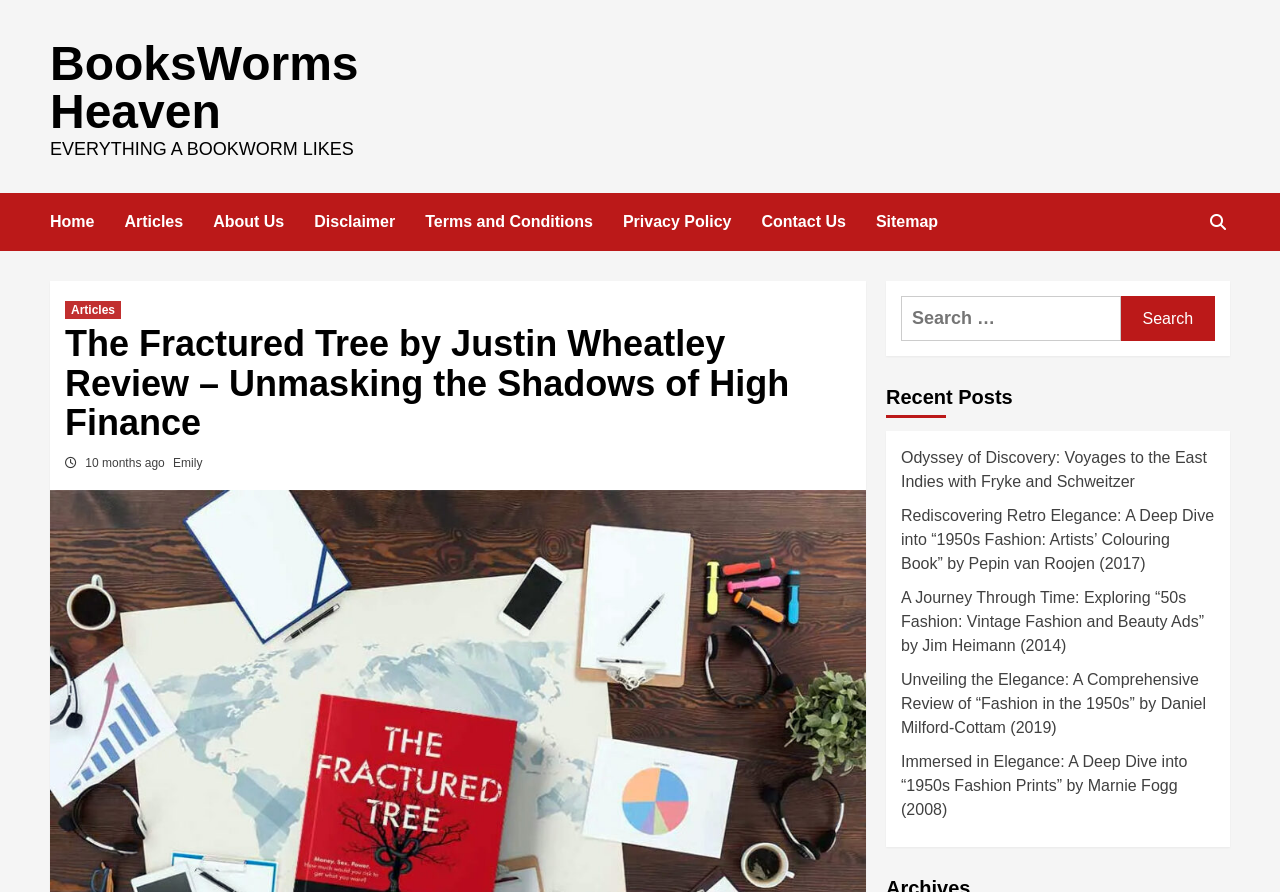Create an elaborate caption for the webpage.

This webpage is a book review page for "The Fractured Tree by Justin Wheatley" on a website called BooksWorms Heaven. At the top left corner, there is a link to the website's homepage, followed by a series of links to other sections of the website, including Articles, About Us, Disclaimer, Terms and Conditions, Privacy Policy, Contact Us, and Sitemap. 

Below these links, there is a heading that displays the title of the book review, "The Fractured Tree by Justin Wheatley Review – Unmasking the Shadows of High Finance". The review is dated 10 months ago and is written by Emily. 

On the top right corner, there is a search bar with a search button. Below the search bar, there is a heading that says "Recent Posts", followed by a list of five links to other book reviews, including "Odyssey of Discovery: Voyages to the East Indies with Fryke and Schweitzer", "Rediscovering Retro Elegance: A Deep Dive into “1950s Fashion: Artists’ Colouring Book” by Pepin van Roojen (2017)", and three other reviews related to 1950s fashion.

At the very top right corner, there is a Facebook icon, represented by the Unicode character "\uf002".